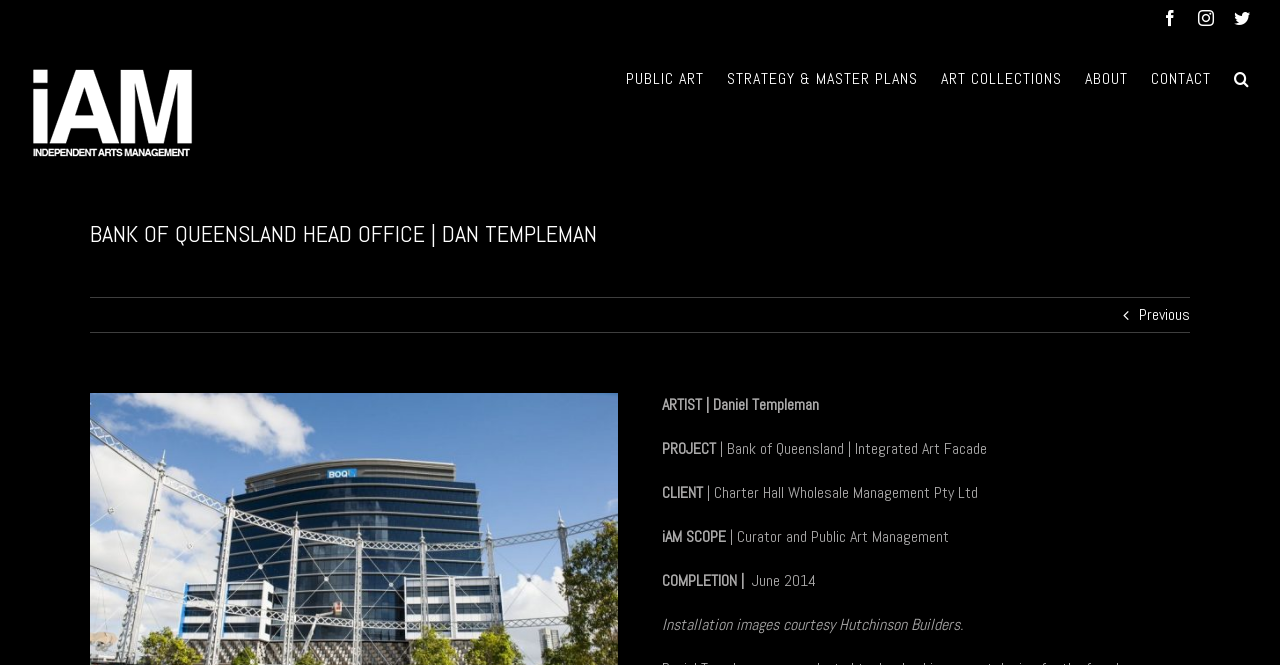Identify the bounding box coordinates of the clickable region necessary to fulfill the following instruction: "Visit Public Art page". The bounding box coordinates should be four float numbers between 0 and 1, i.e., [left, top, right, bottom].

[0.489, 0.056, 0.55, 0.182]